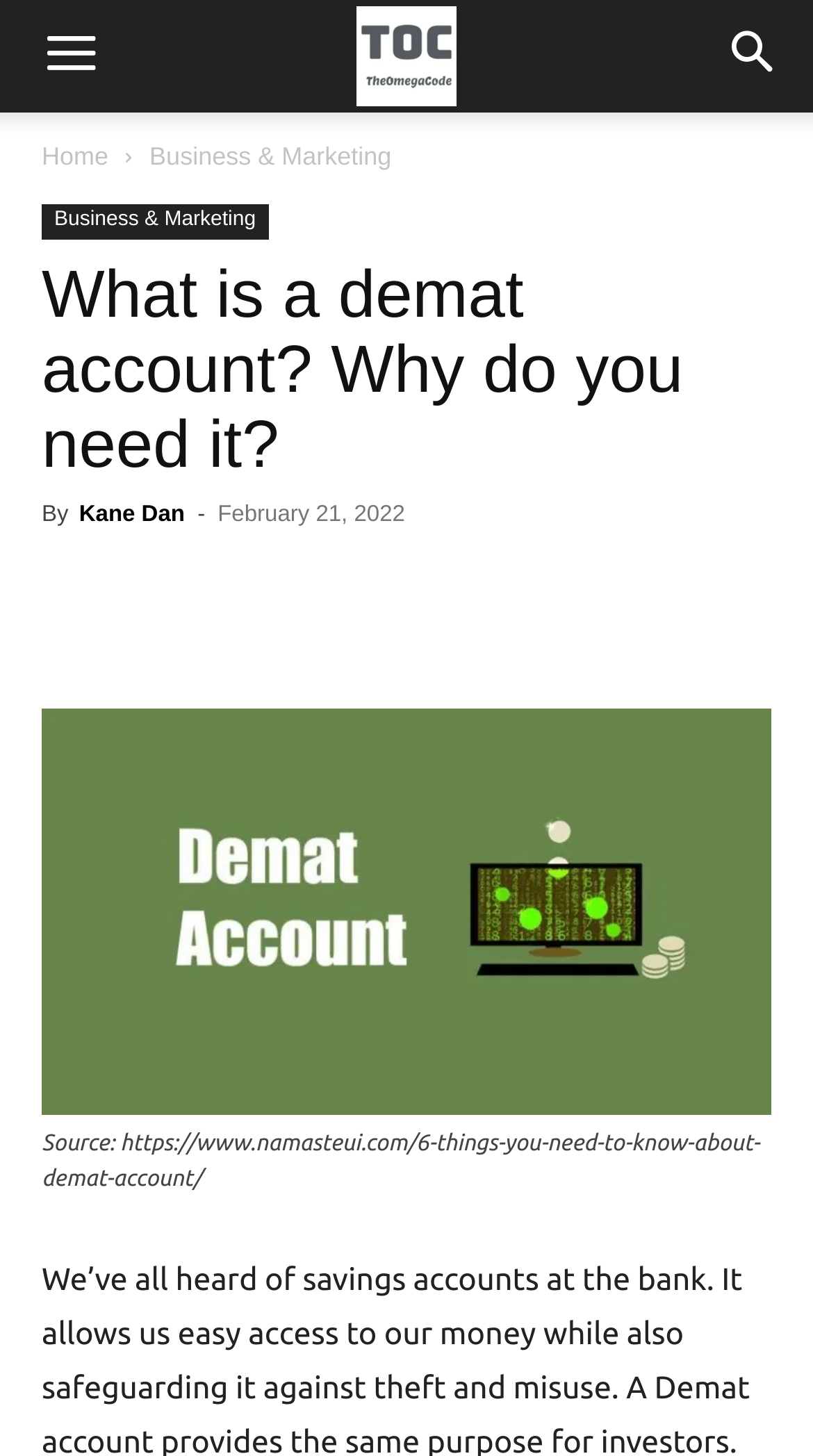Given the element description "Business & Marketing", identify the bounding box of the corresponding UI element.

[0.051, 0.14, 0.33, 0.165]